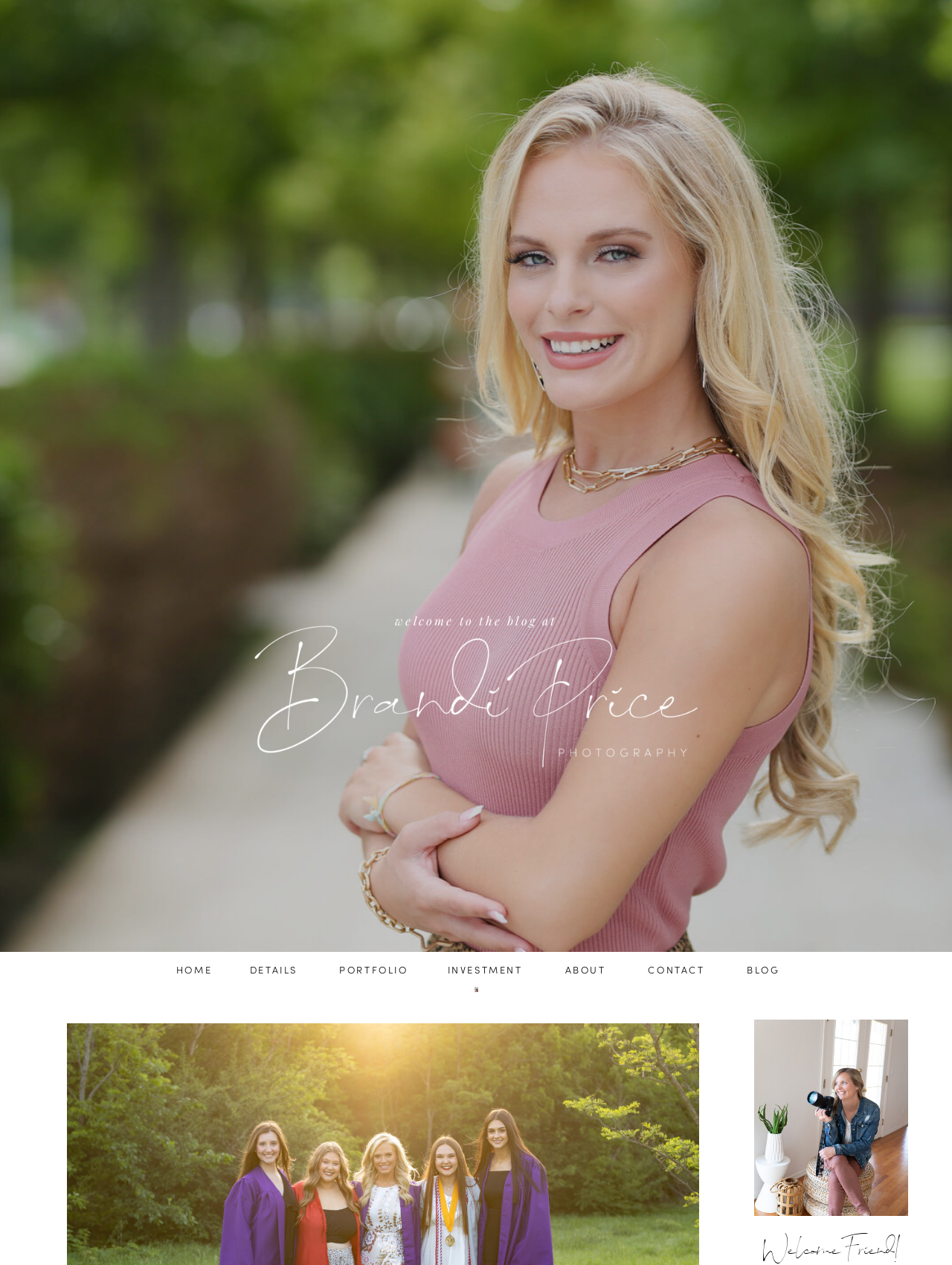Respond to the following question with a brief word or phrase:
What is the approximate horizontal position of the 'ABOUT' link?

0.589